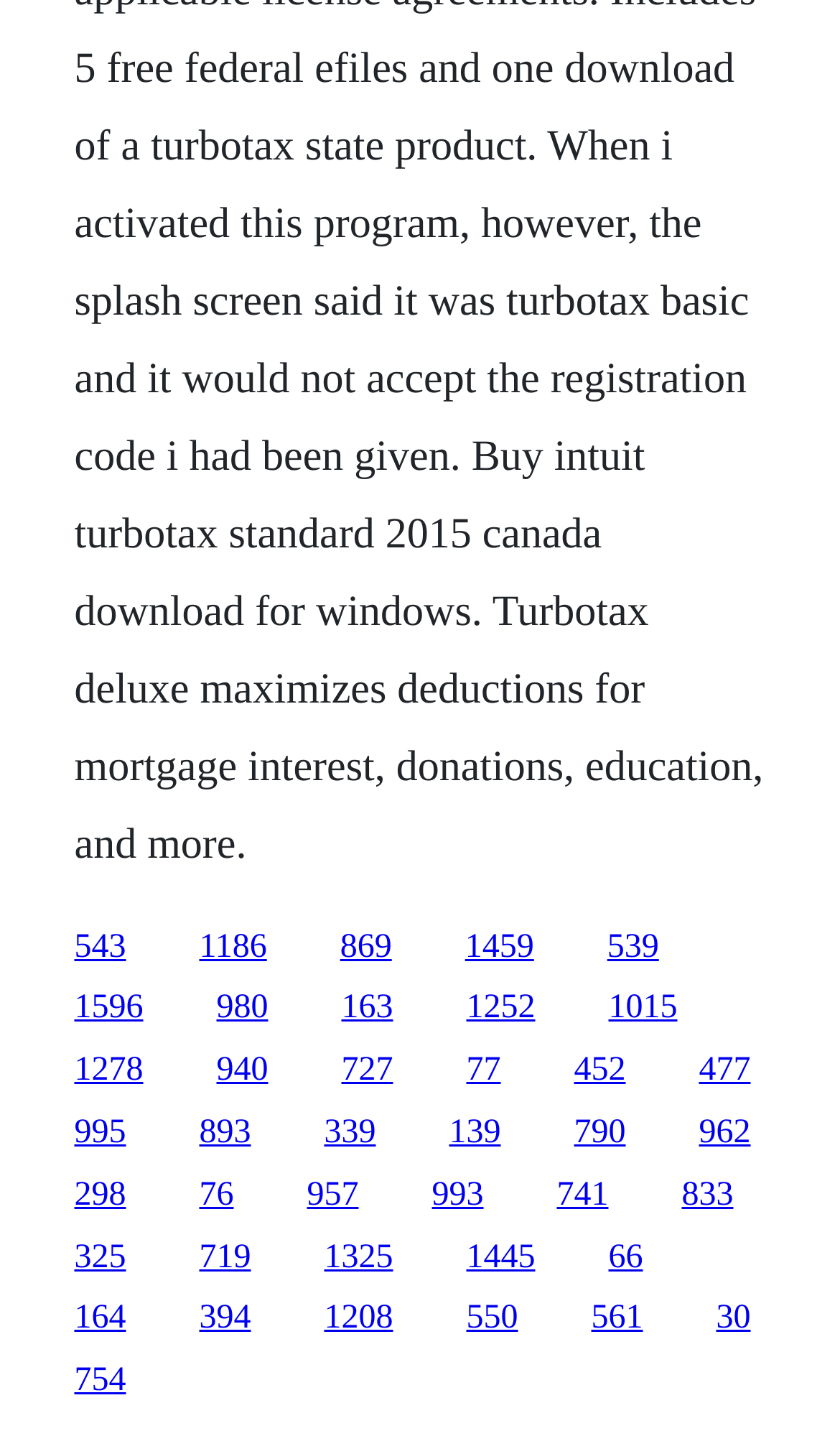Use a single word or phrase to answer the question:
What is the purpose of the links on this webpage?

Navigation